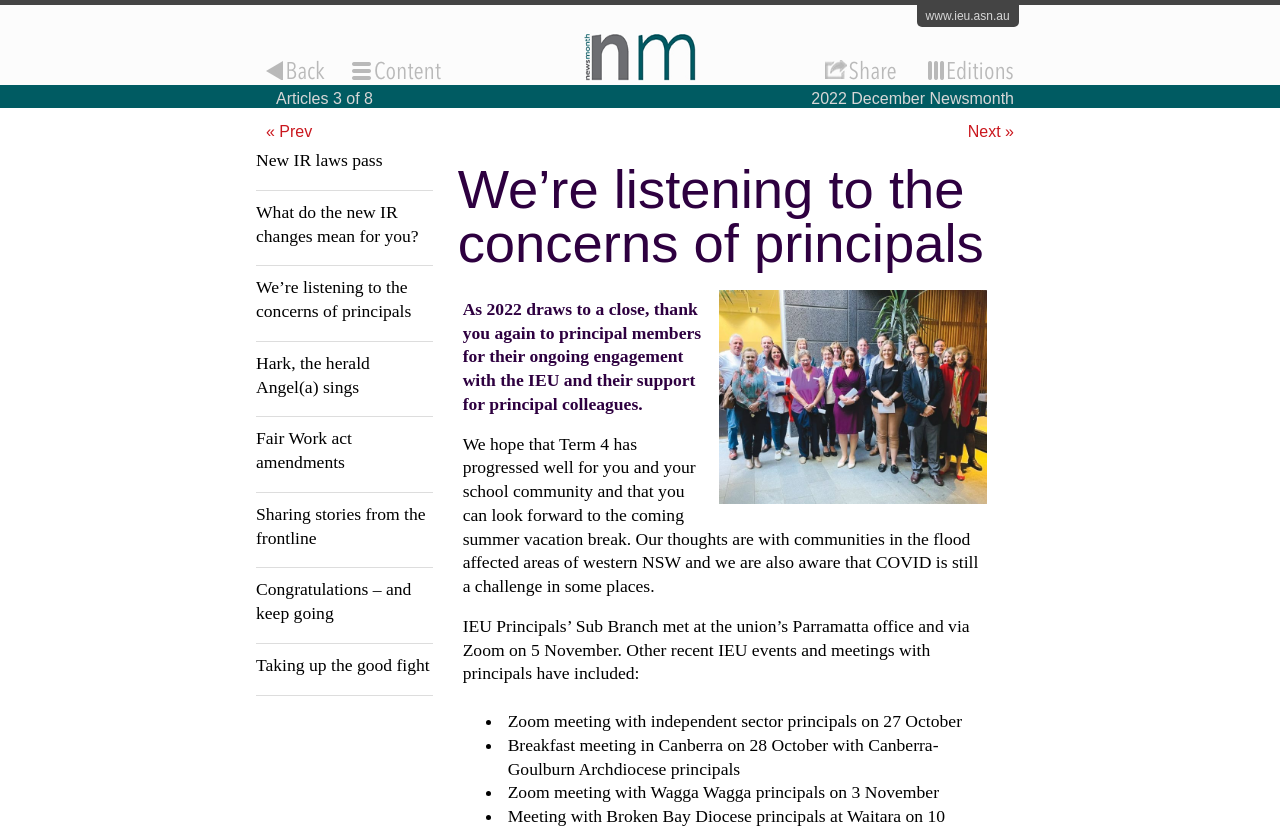Identify the bounding box coordinates of the section to be clicked to complete the task described by the following instruction: "Read the article about listening to the concerns of principals". The coordinates should be four float numbers between 0 and 1, formatted as [left, top, right, bottom].

[0.2, 0.334, 0.338, 0.392]